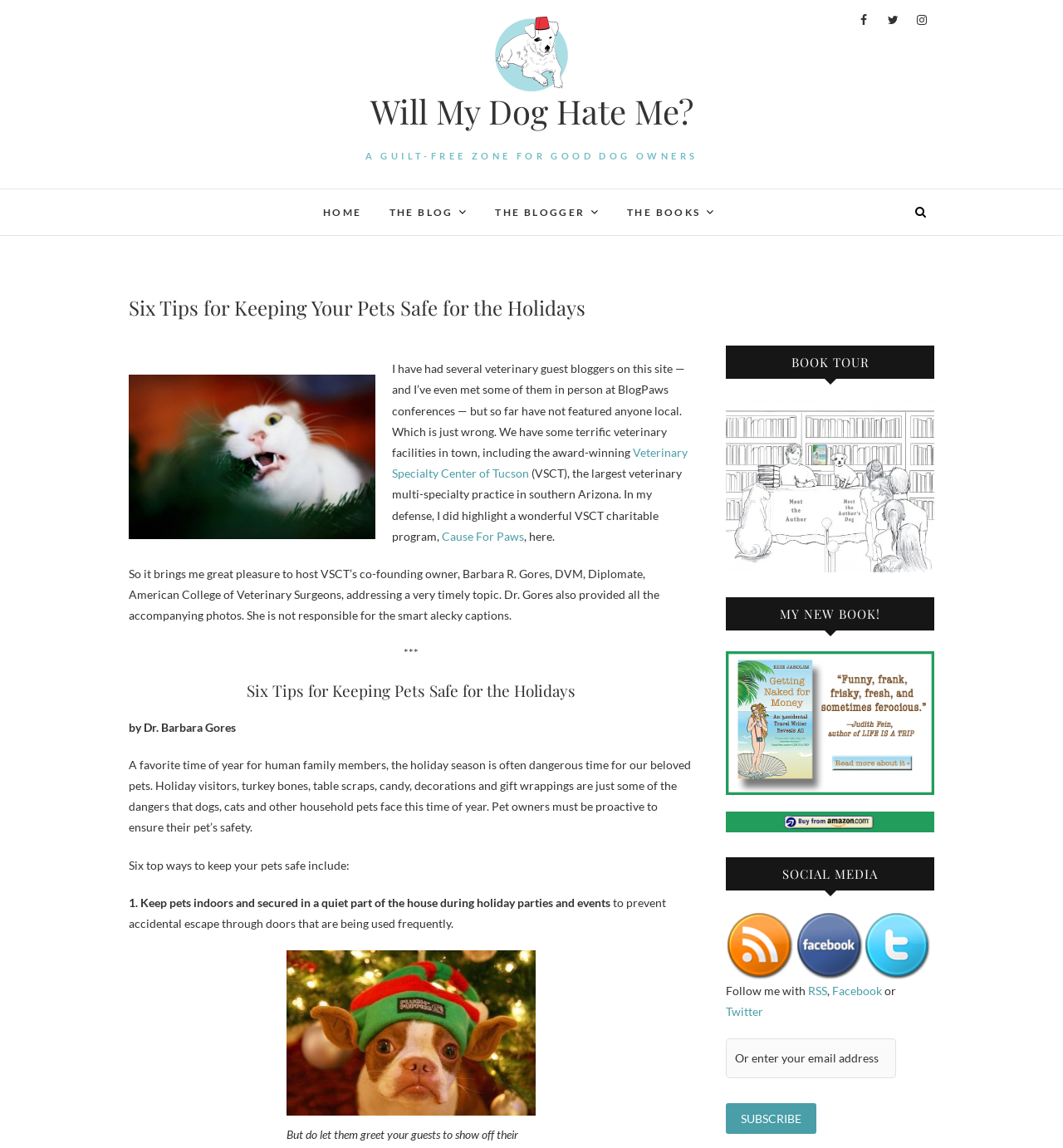Find the bounding box coordinates of the area to click in order to follow the instruction: "View date index".

None